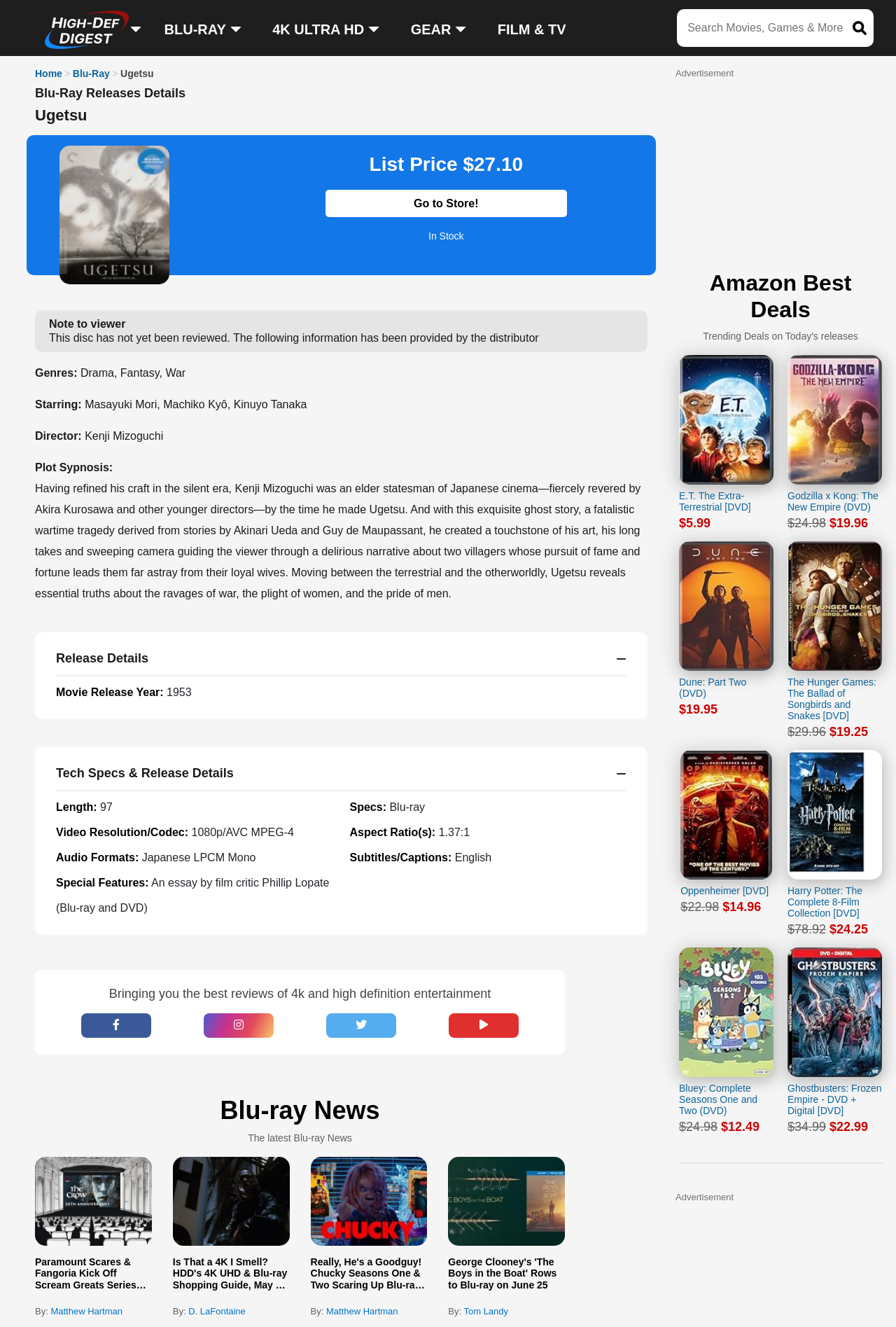Indicate the bounding box coordinates of the clickable region to achieve the following instruction: "Buy the Blu-ray disc."

[0.363, 0.143, 0.633, 0.164]